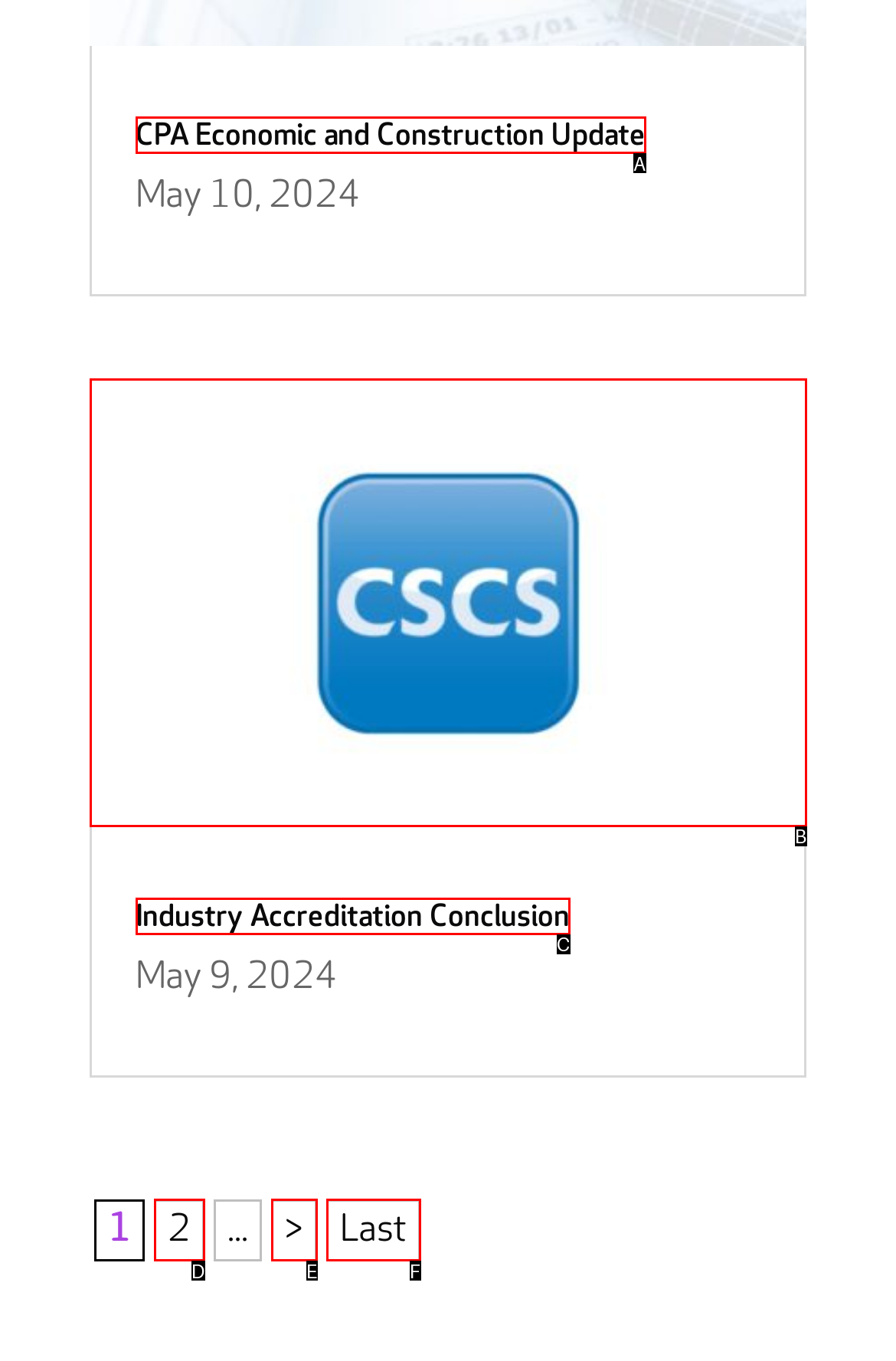Looking at the description: >, identify which option is the best match and respond directly with the letter of that option.

E